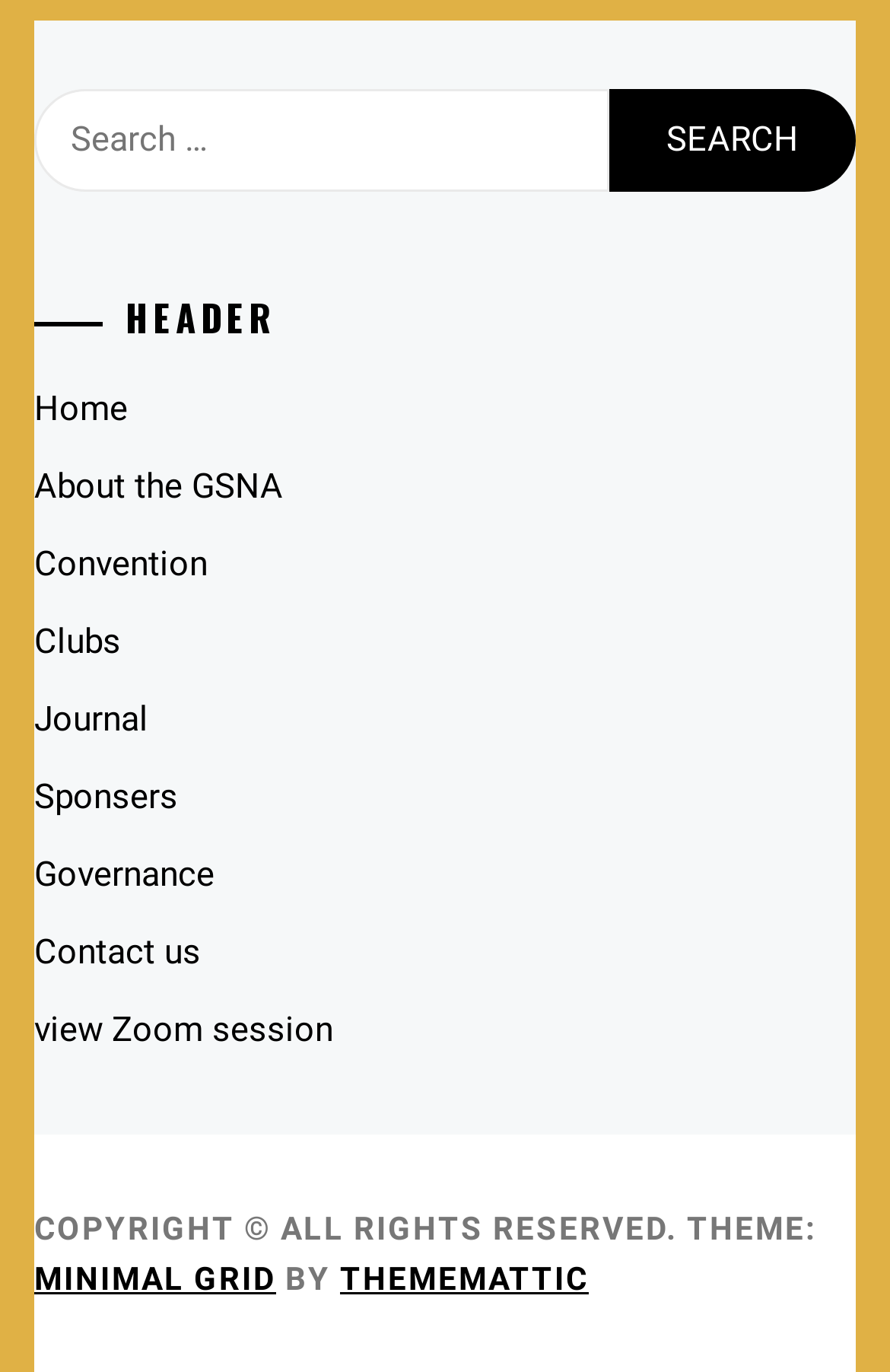Please identify the coordinates of the bounding box for the clickable region that will accomplish this instruction: "Check out Coffee Sets & Offers".

None